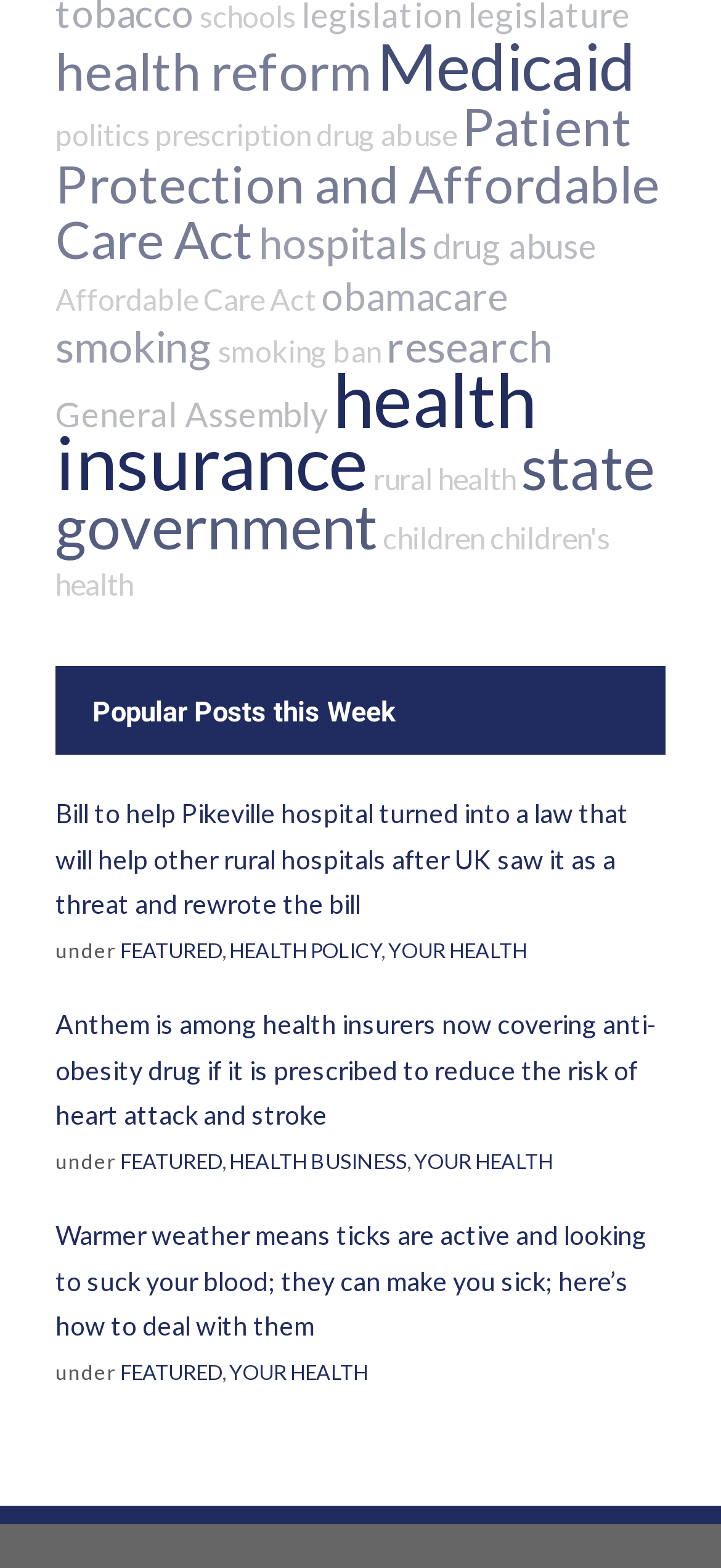How many times does the word 'health' appear in the links?
Relying on the image, give a concise answer in one word or a brief phrase.

7